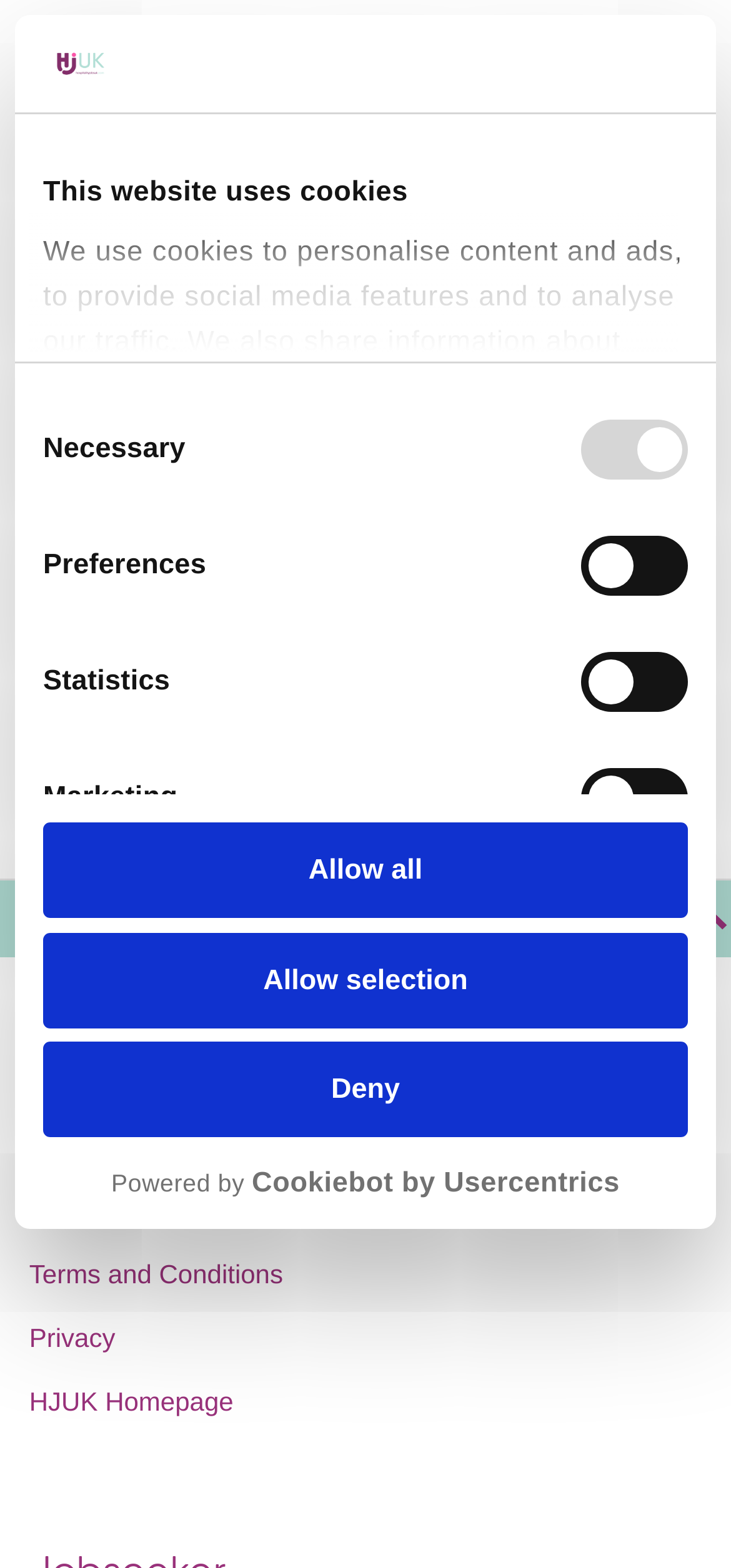Illustrate the webpage's structure and main components comprehensively.

The webpage is titled "Hospitality Jobs UK" and appears to be a job search website. At the top of the page, there is a logo image and a dialog box that informs users about the website's use of cookies. Below the dialog box, there are three buttons: "Deny", "Allow selection", and "Allow all", which allow users to manage their cookie preferences.

On the top-left corner of the page, there is a link to skip to the main menu, and on the top-right corner, there is a link to skip to the user menu. Below these links, there is a large logo image of "Hospitality Jobs UK".

The main content of the page is a error message that states "The page you're looking for couldn't be found". Below this message, there are three bullet points that provide suggestions for what the user can do next, including checking the web address for errors and contacting the website administrators.

On the right side of the page, there is a column of links to various sections of the website, including "About Us", "Contact Us", "Terms and Conditions", "Privacy", and the website's homepage.

At the bottom of the page, there is a link to return to the top of the page, and a footer section with a "Powered by" message and a link to "Cookiebot by Usercentrics".